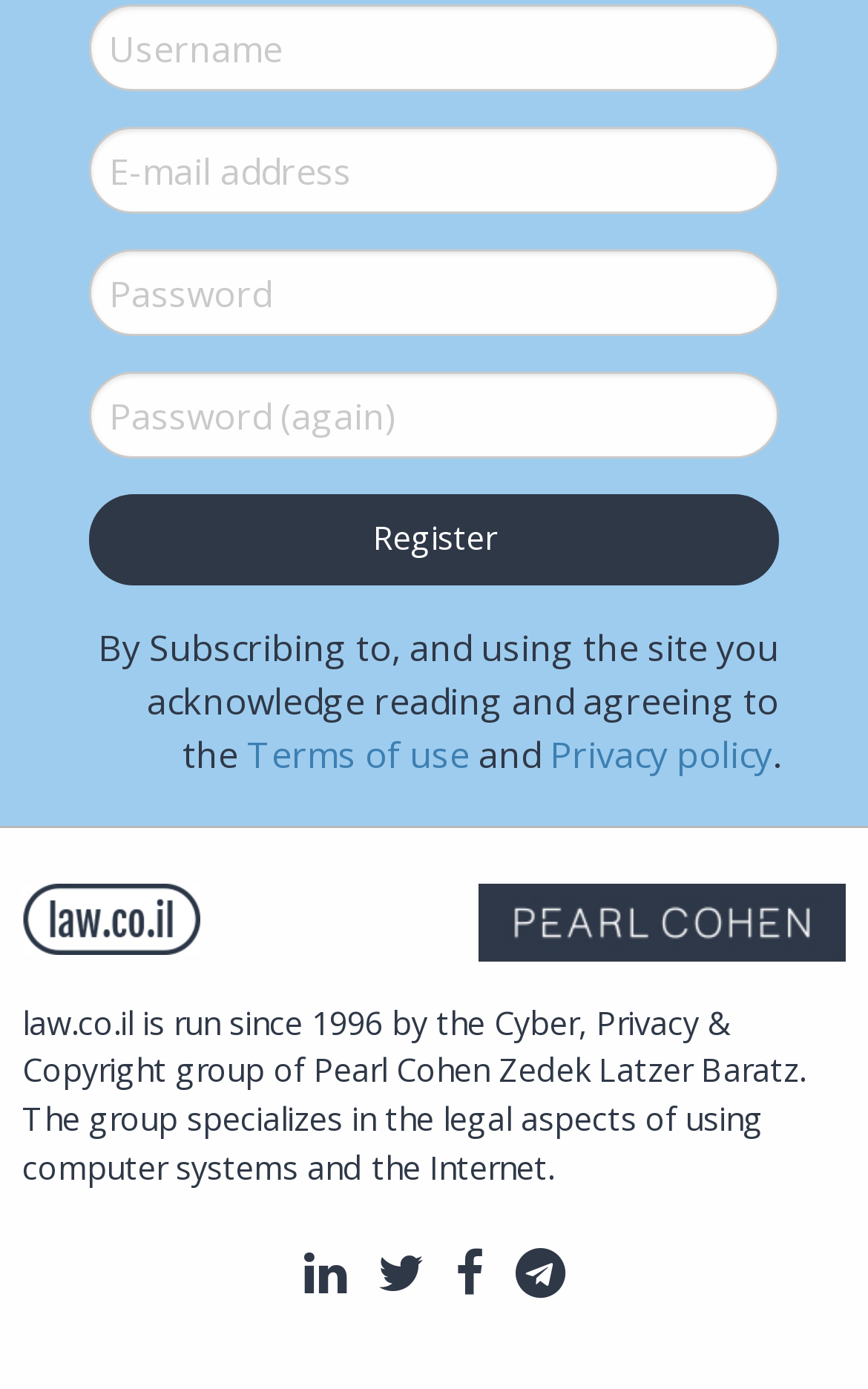Provide the bounding box for the UI element matching this description: "Terms of use".

[0.285, 0.526, 0.541, 0.561]